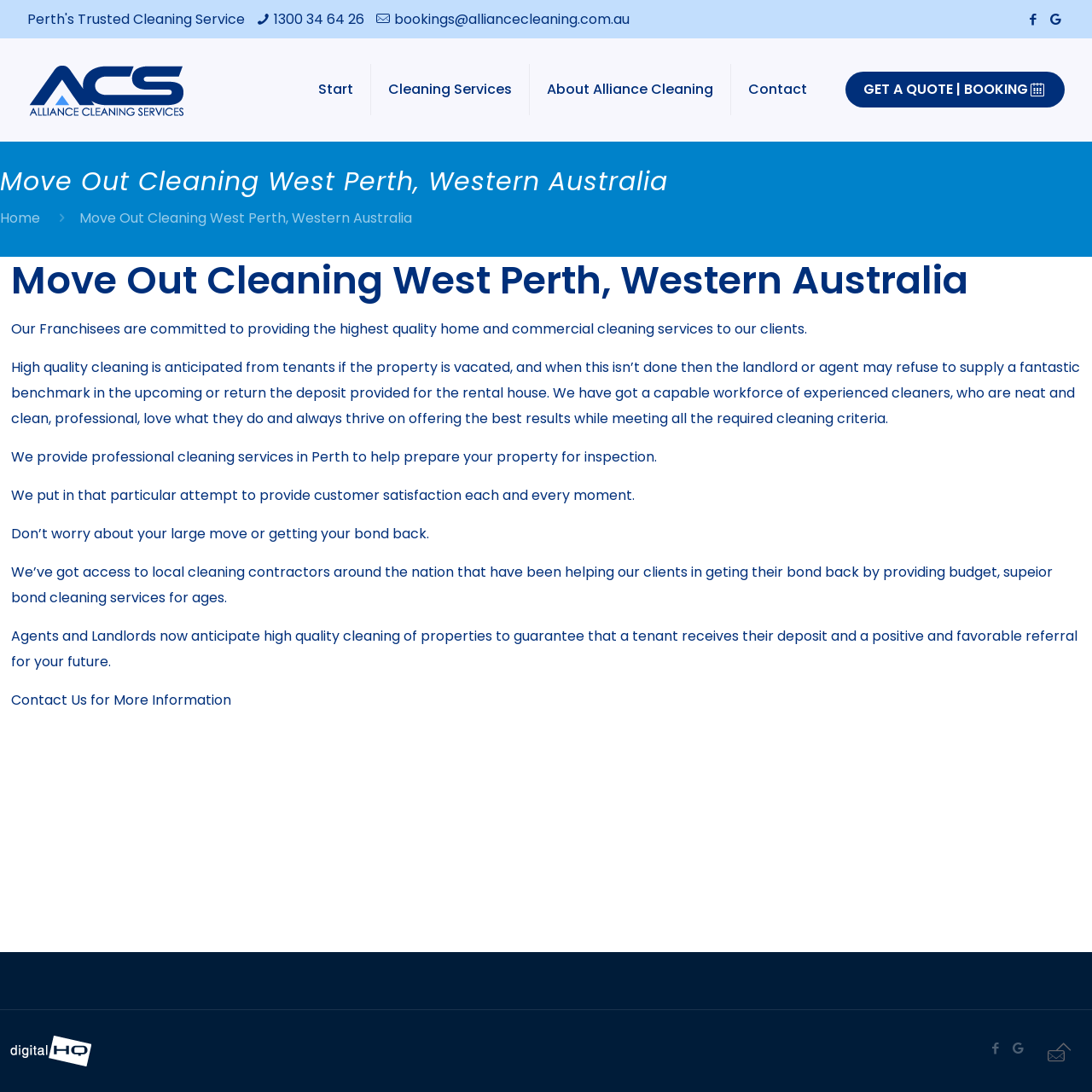Locate the bounding box coordinates of the element I should click to achieve the following instruction: "Call the phone number".

[0.251, 0.009, 0.334, 0.027]